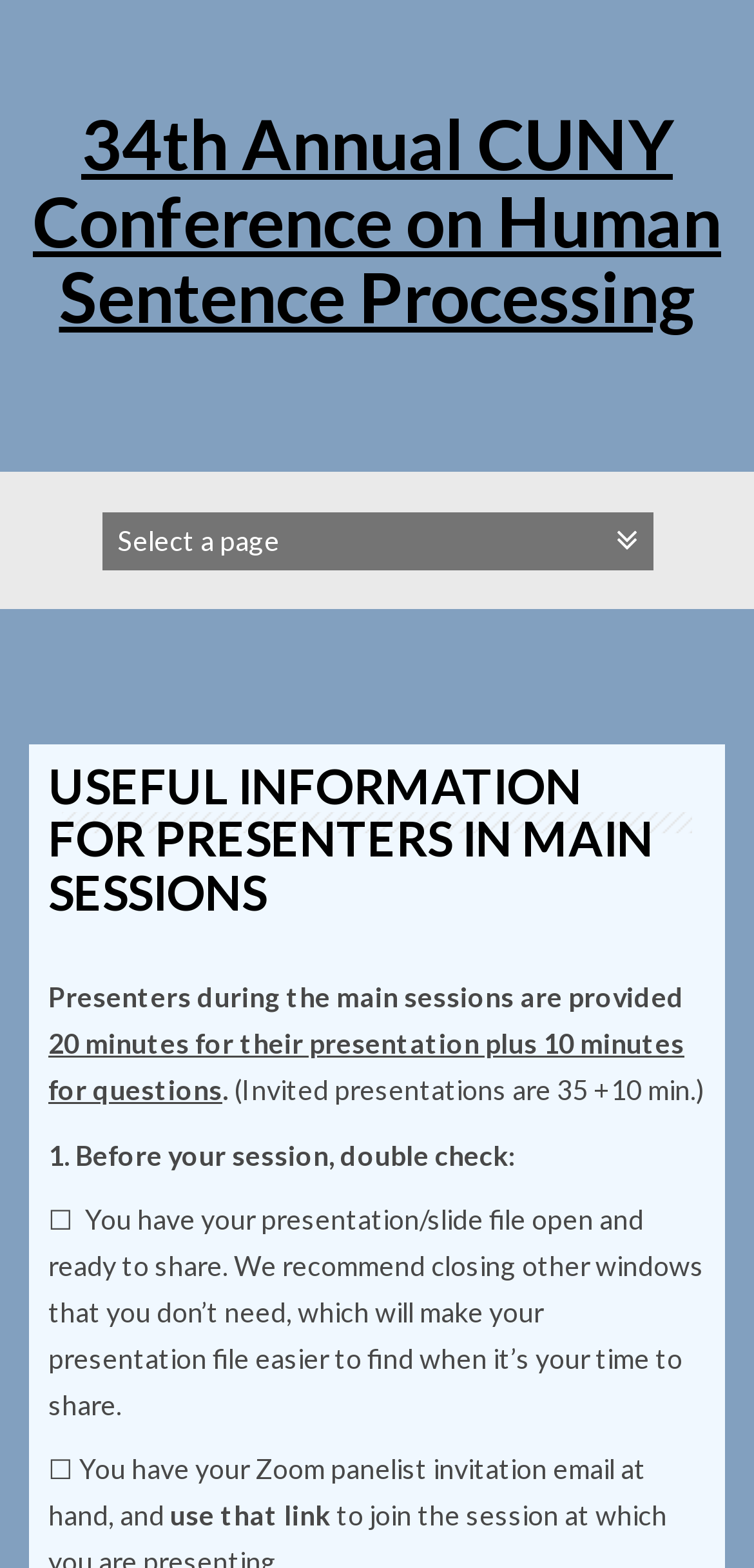Generate the text content of the main heading of the webpage.

34th Annual CUNY Conference on Human Sentence Processing